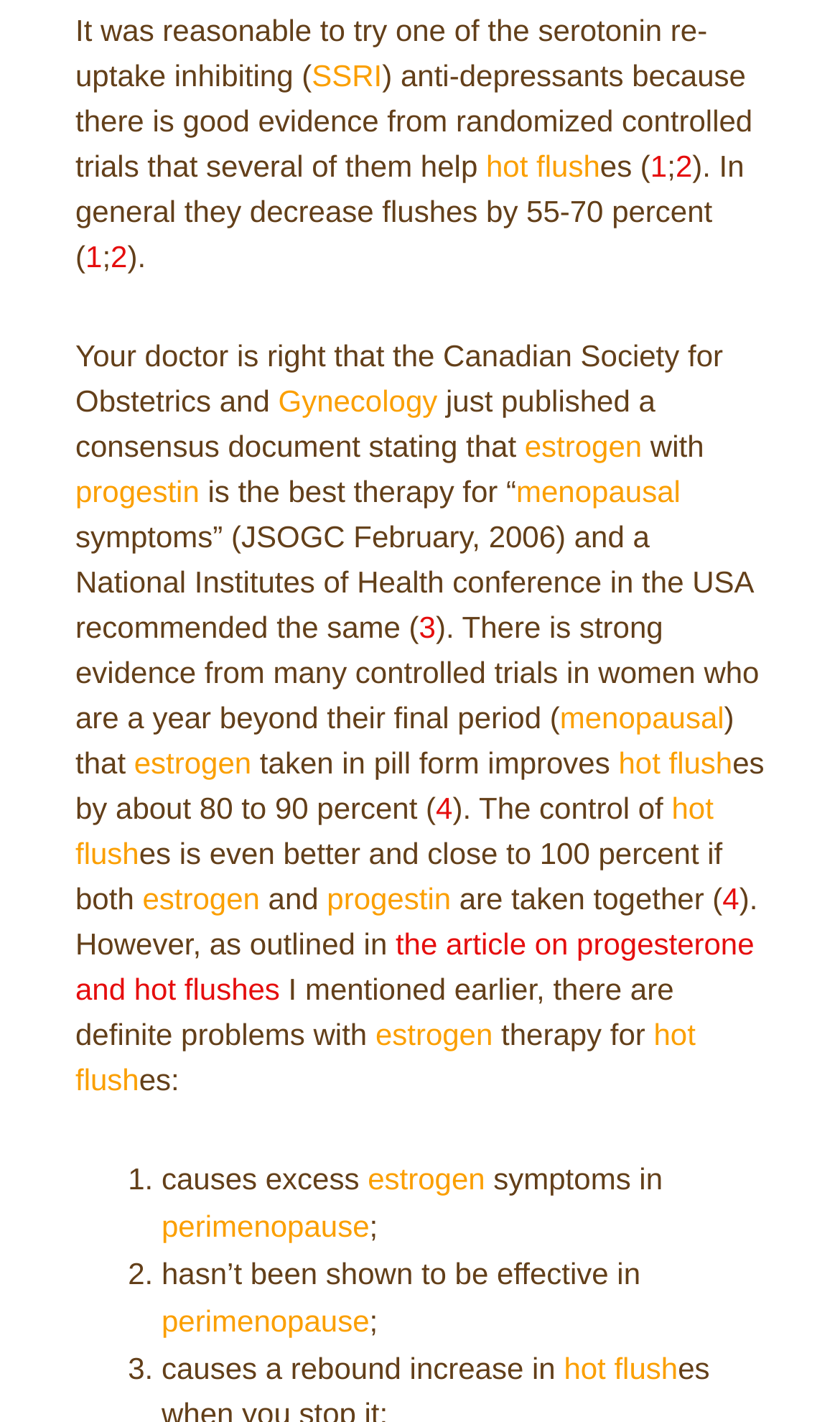Please examine the image and answer the question with a detailed explanation:
What is the term for the period of time before and after menopause?

The webpage defines perimenopause as the period of time before and for a year after the final menstrual period during which ovarian hormonal patterns, experiences, and sociocultural roles change.